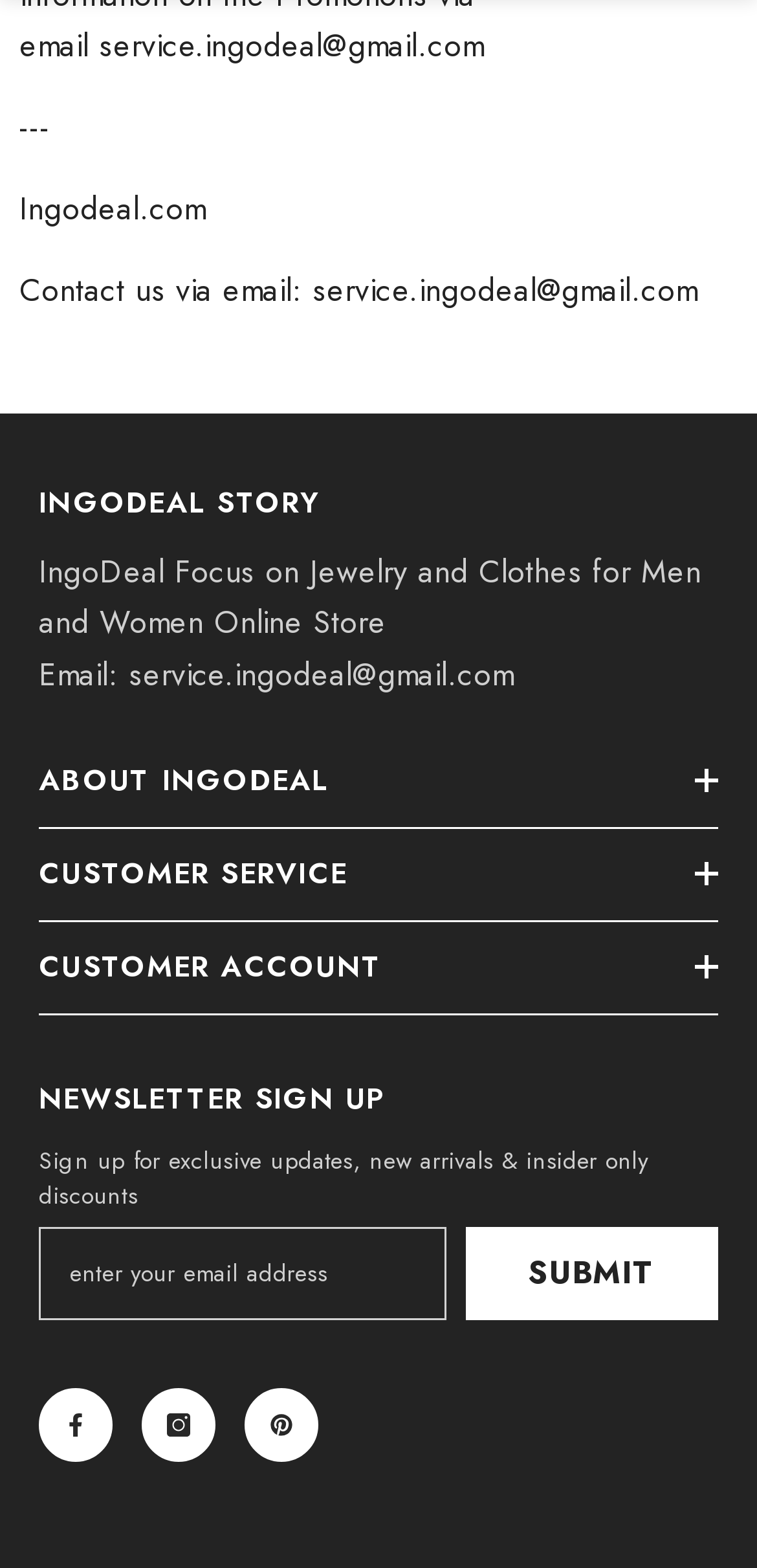Determine the bounding box coordinates for the UI element with the following description: "name="contact[email]" placeholder="enter your email address"". The coordinates should be four float numbers between 0 and 1, represented as [left, top, right, bottom].

[0.051, 0.783, 0.59, 0.842]